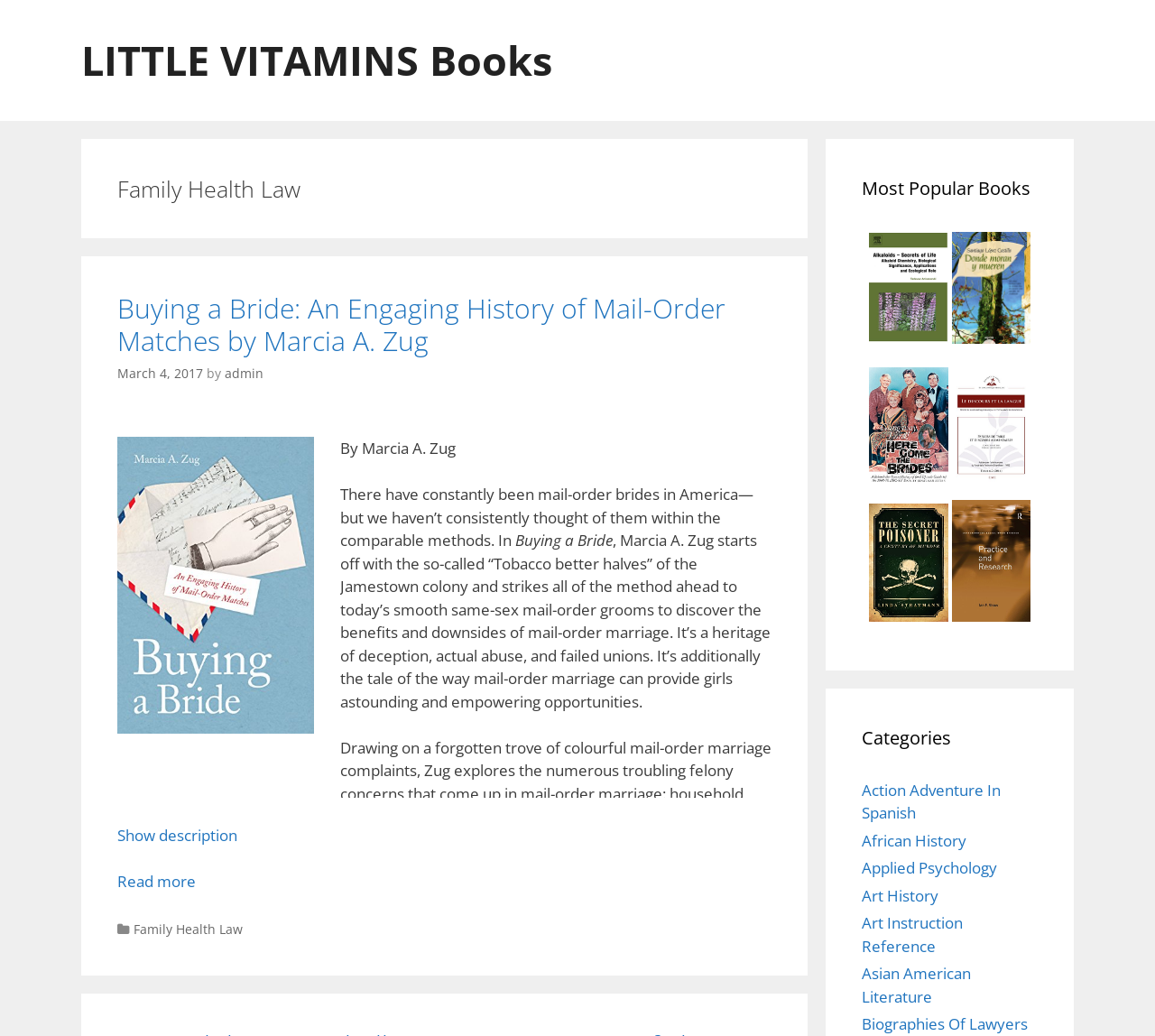Predict the bounding box of the UI element based on the description: "Read more". The coordinates should be four float numbers between 0 and 1, formatted as [left, top, right, bottom].

[0.102, 0.84, 0.668, 0.862]